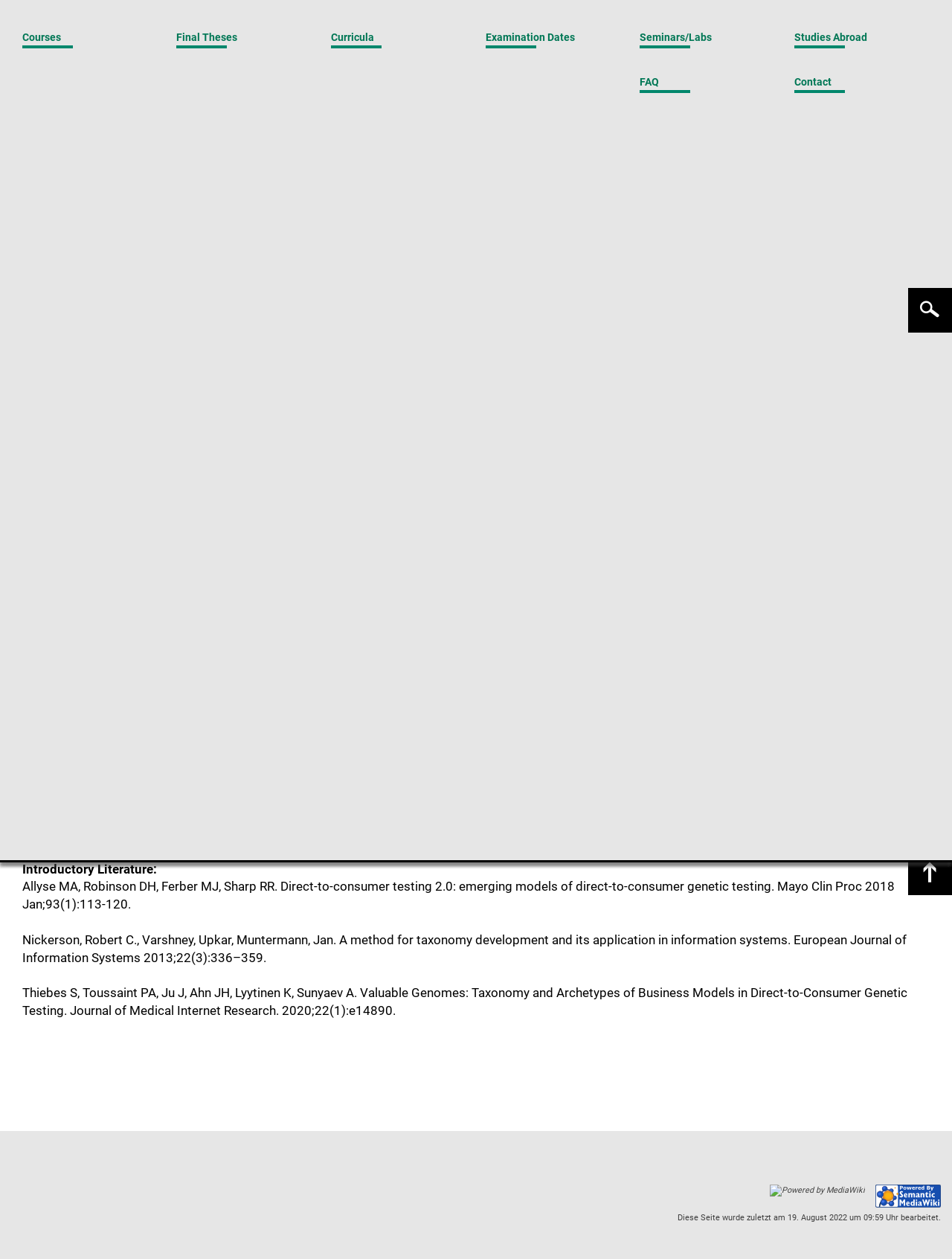Can you find the bounding box coordinates for the element to click on to achieve the instruction: "search for something"?

[0.962, 0.016, 0.99, 0.029]